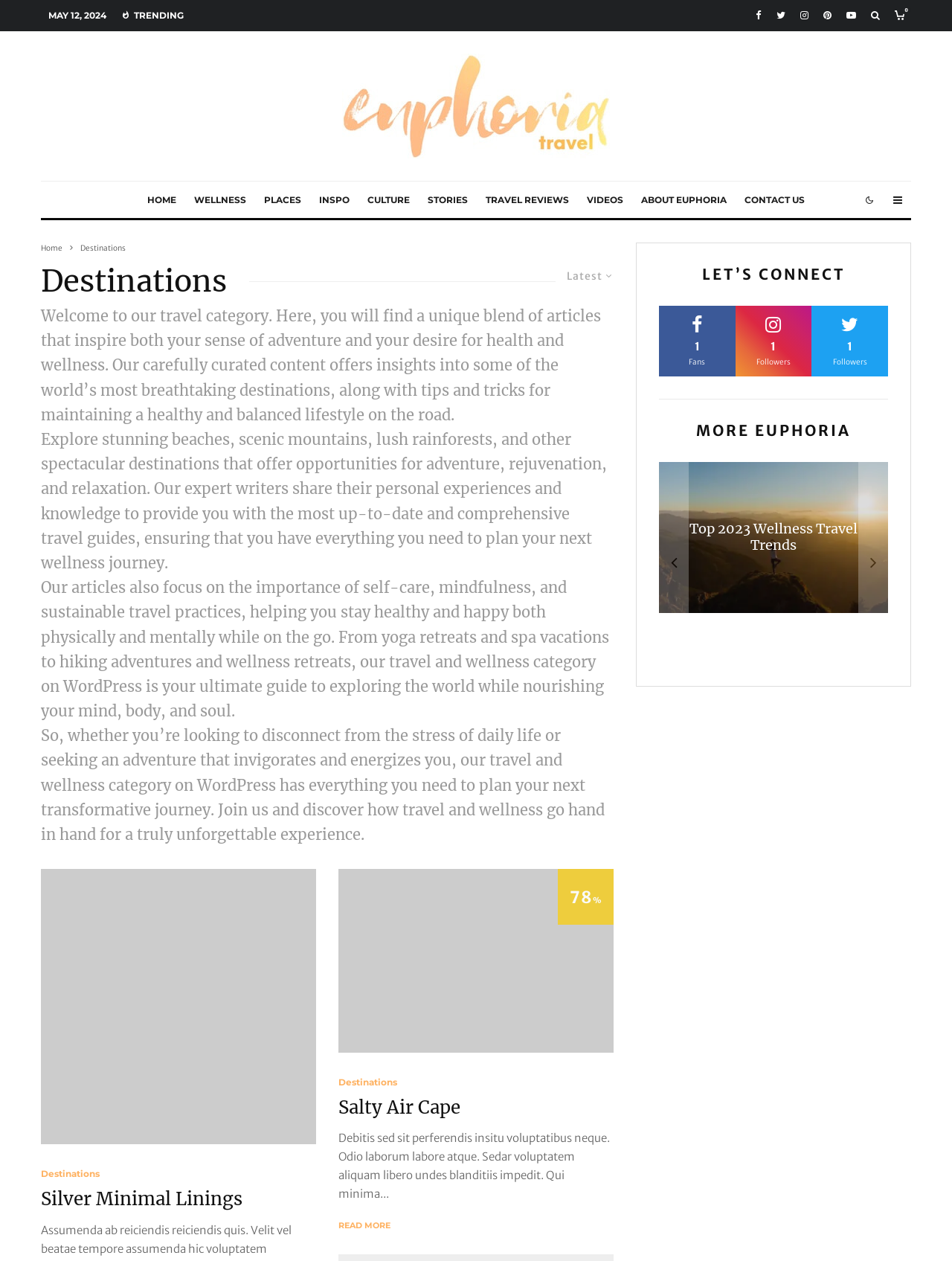Please provide a comprehensive response to the question based on the details in the image: What is the category of the latest article?

I looked at the latest article section and found that the category is 'Destinations', which is indicated by the heading 'Destinations' and the link 'Destinations' below it.